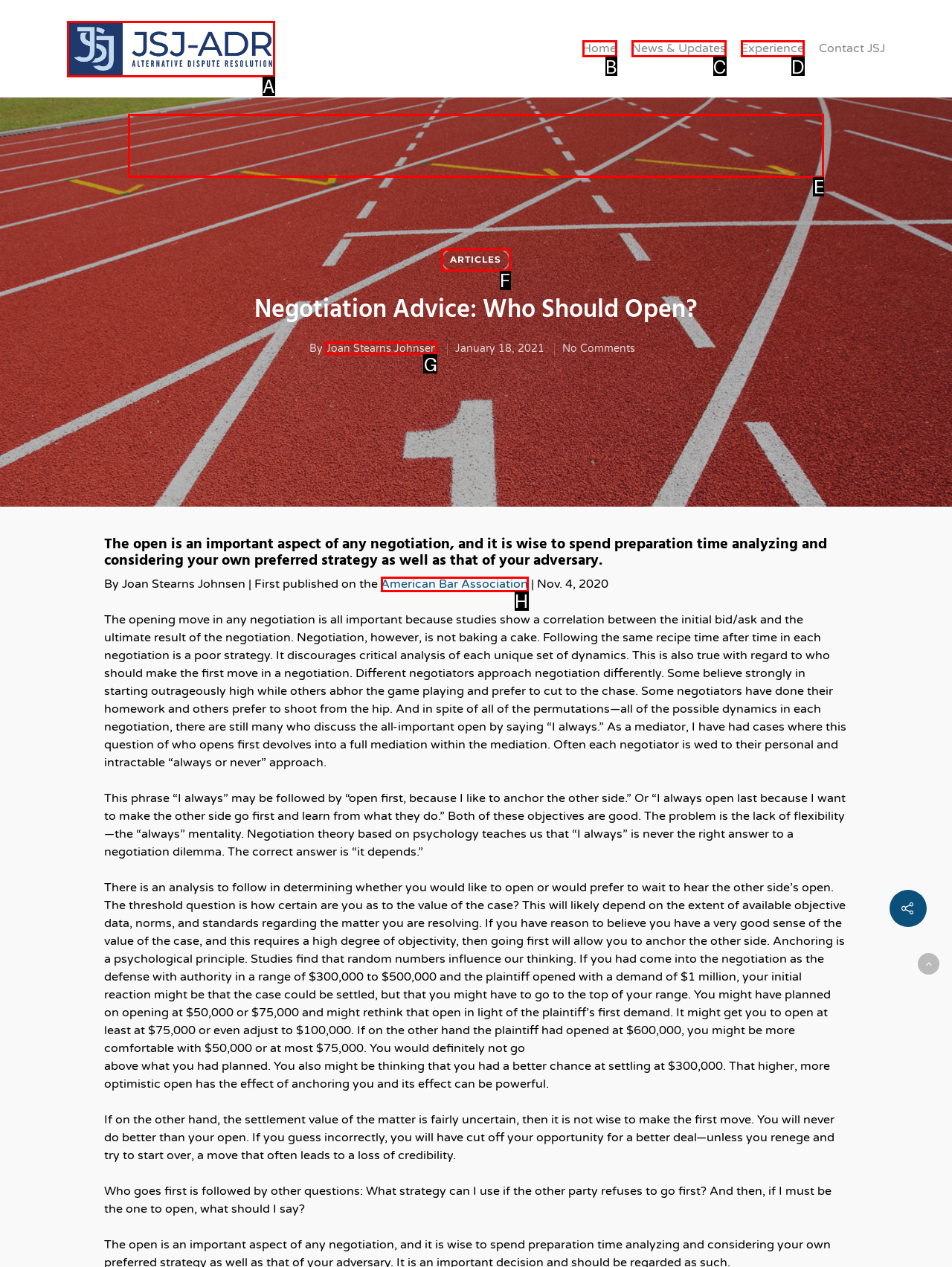Tell me which one HTML element I should click to complete the following task: Read the article by Joan Stearns Johnsen Answer with the option's letter from the given choices directly.

G